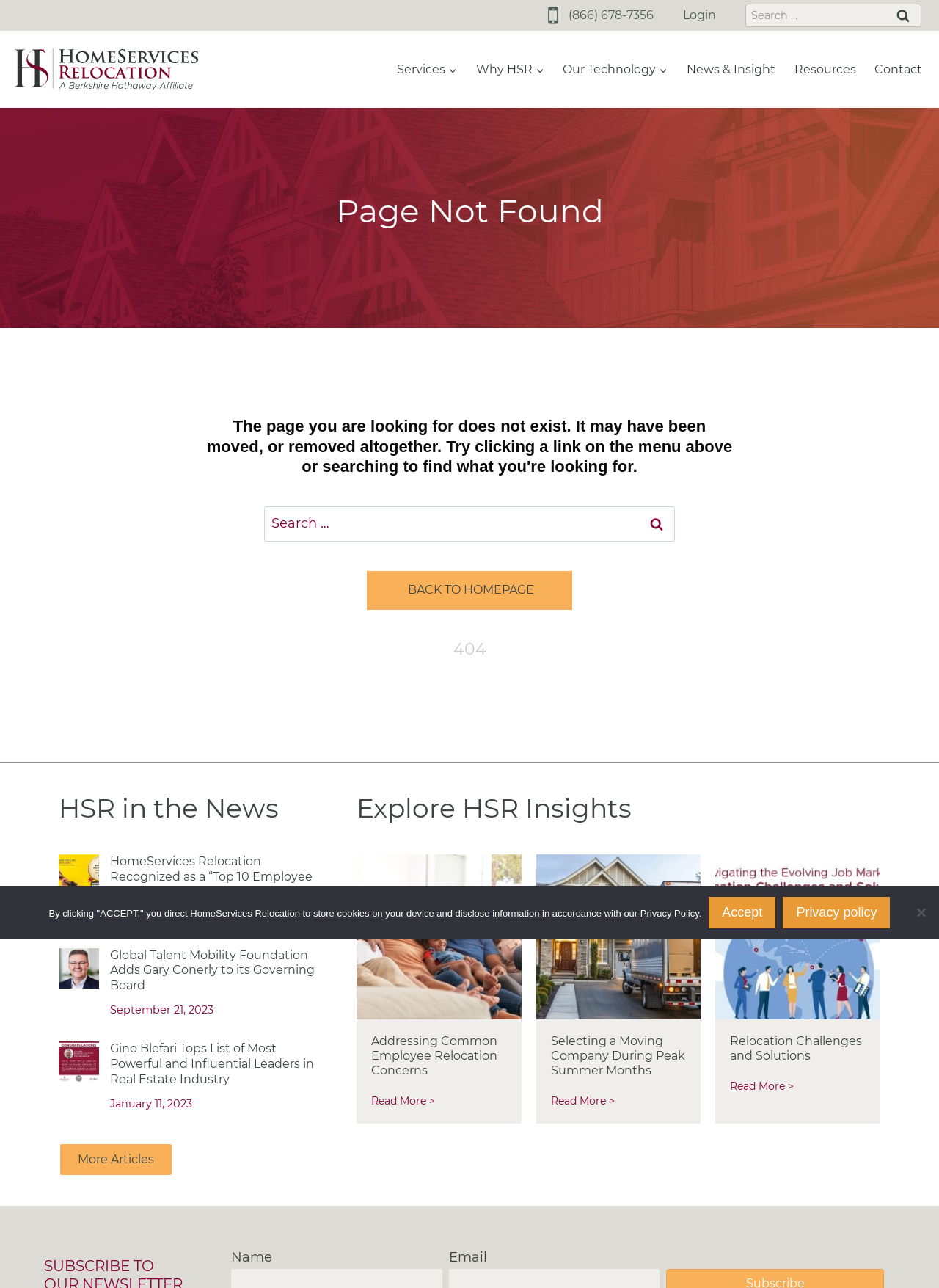Please find and report the bounding box coordinates of the element to click in order to perform the following action: "Click on the 'We are VEON' link". The coordinates should be expressed as four float numbers between 0 and 1, in the format [left, top, right, bottom].

None